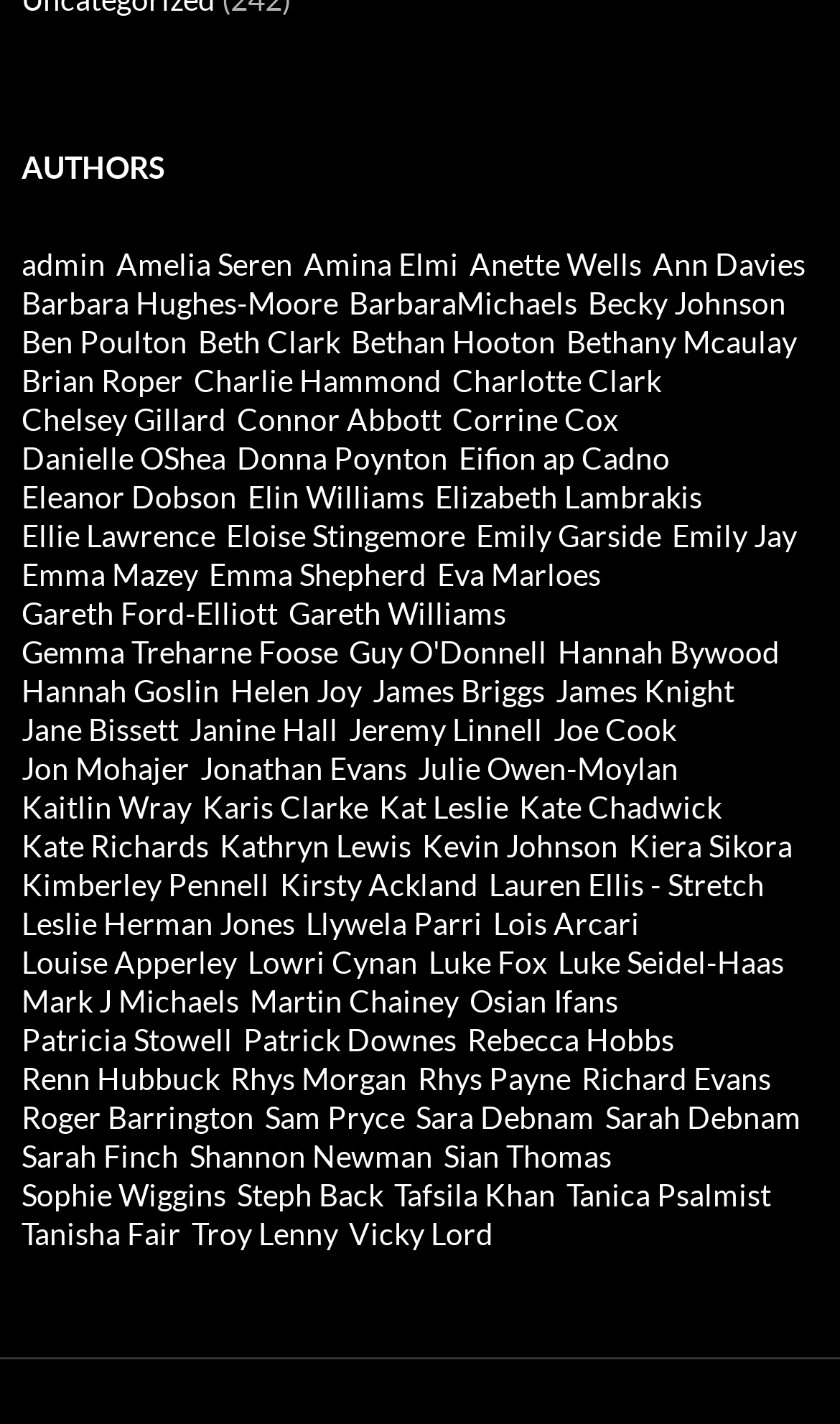Is there a specific theme or genre associated with the authors listed?
Using the information from the image, give a concise answer in one word or a short phrase.

Unknown